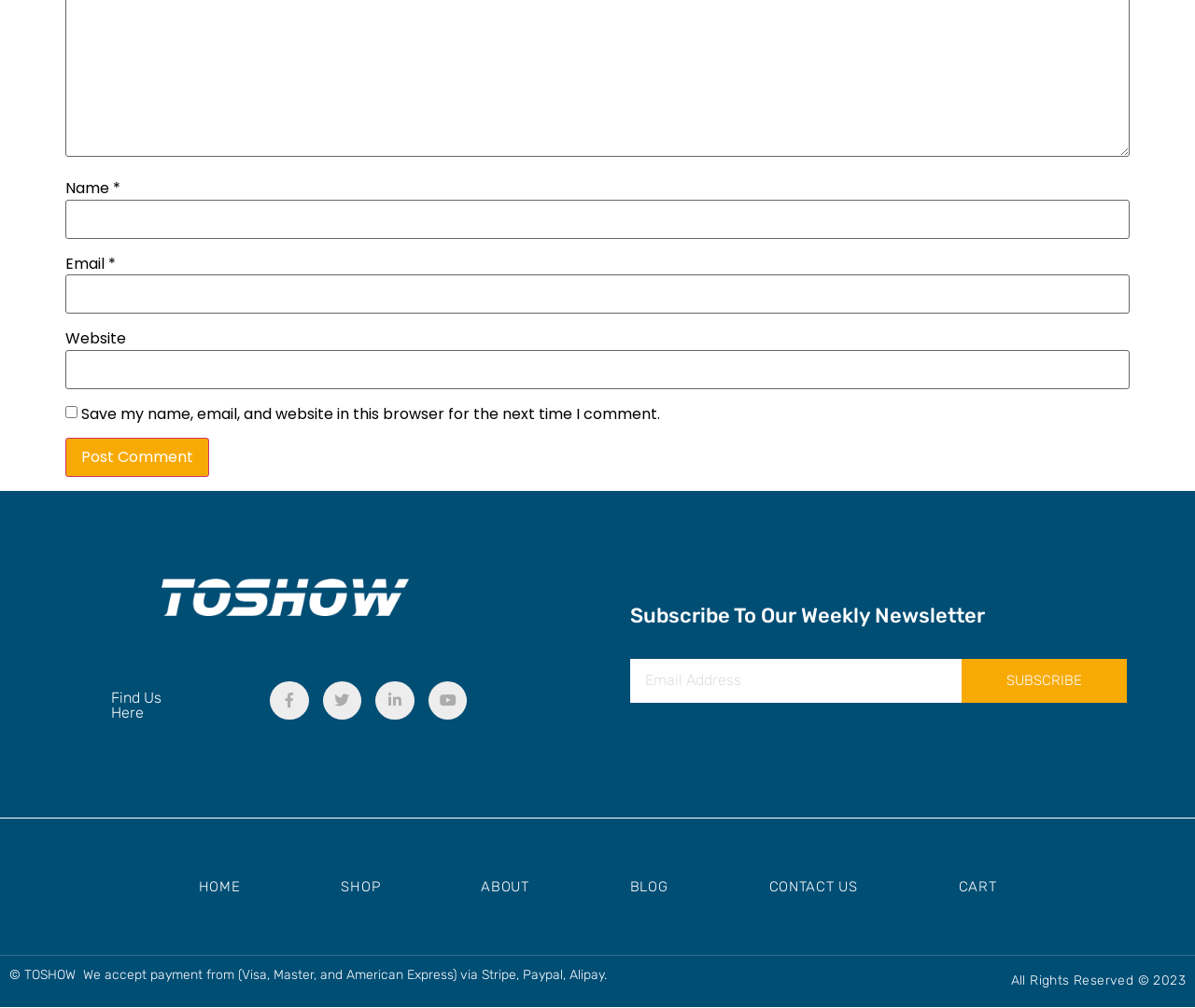Provide a one-word or short-phrase response to the question:
What is the purpose of the button 'Post Comment'?

To post a comment